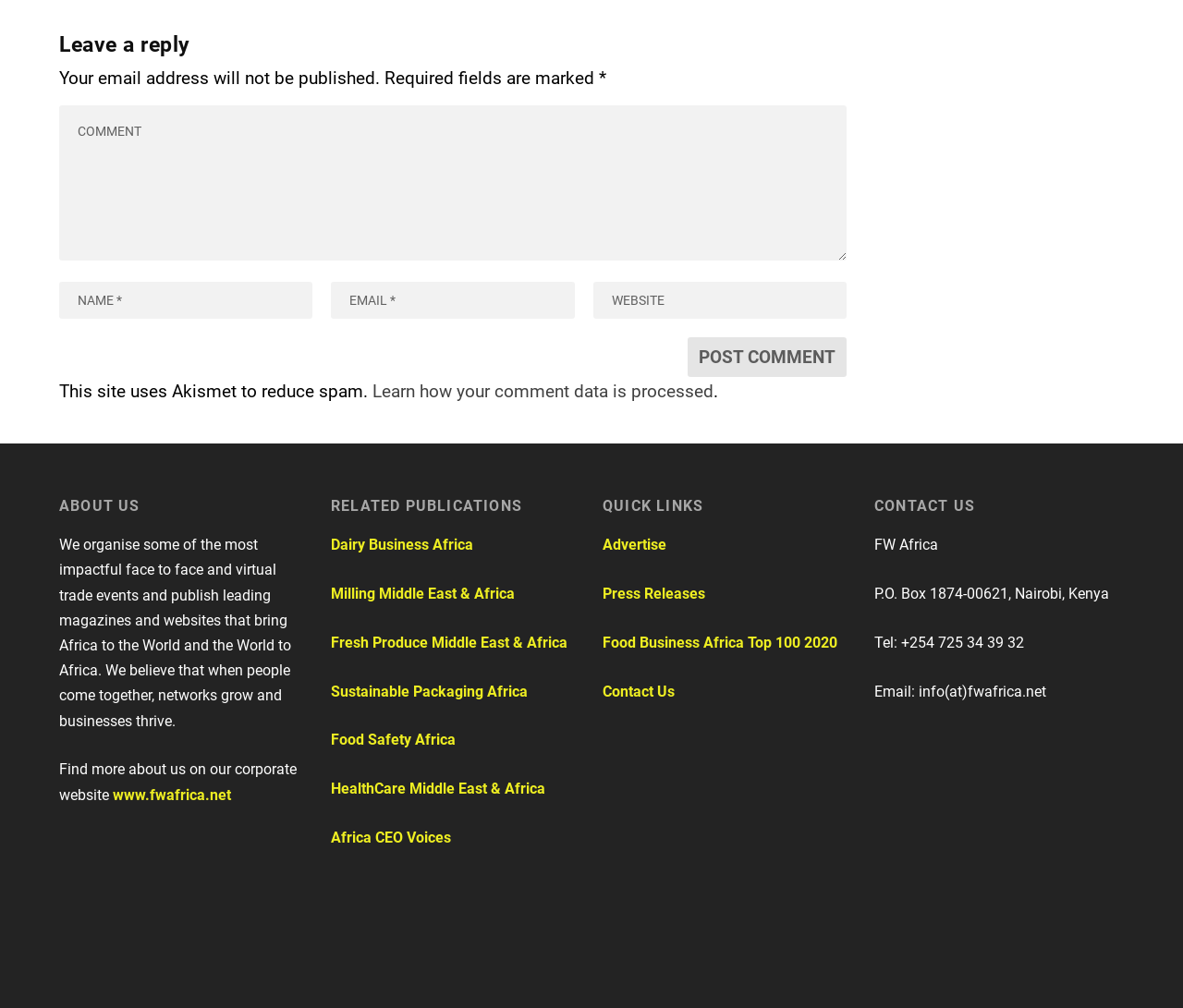Pinpoint the bounding box coordinates of the element to be clicked to execute the instruction: "Click to learn how your comment data is processed".

[0.315, 0.401, 0.603, 0.422]